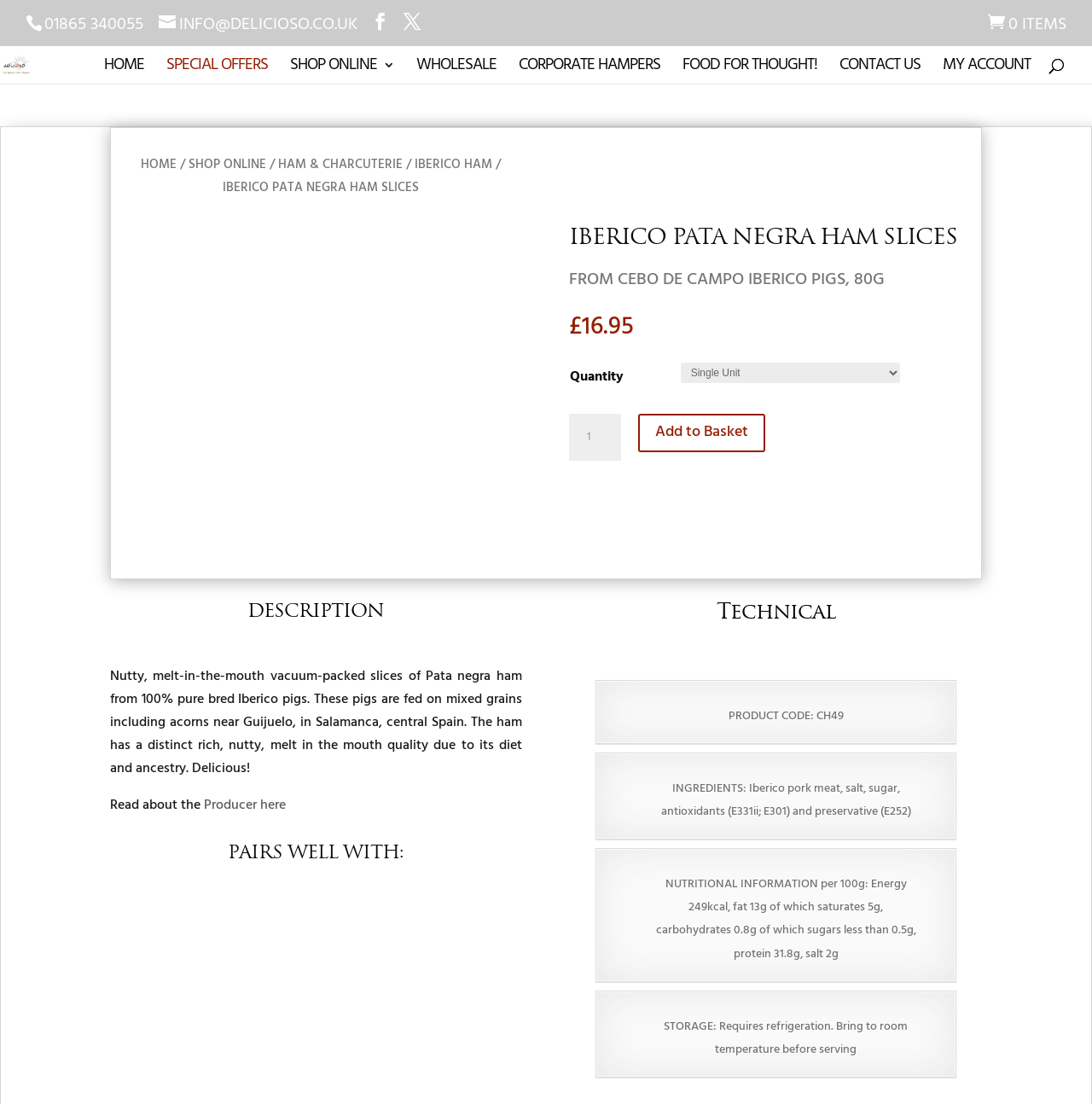Determine the bounding box coordinates for the HTML element described here: "Wholesale".

[0.381, 0.053, 0.455, 0.076]